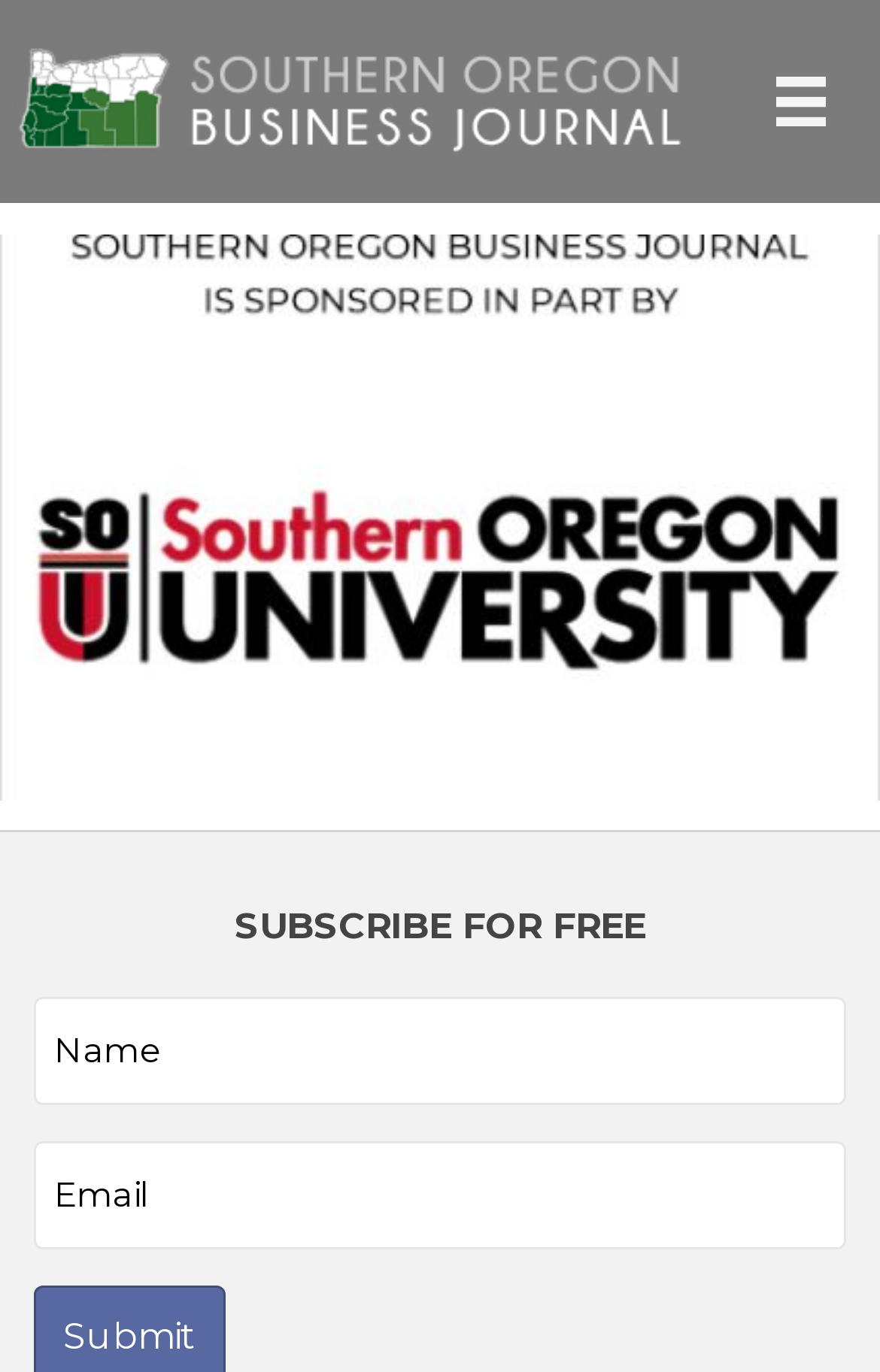Using the webpage screenshot, locate the HTML element that fits the following description and provide its bounding box: "alt="Southern Oregon Business Journal" title="SOBJ-Logo-bx6"".

[0.0, 0.056, 0.8, 0.088]